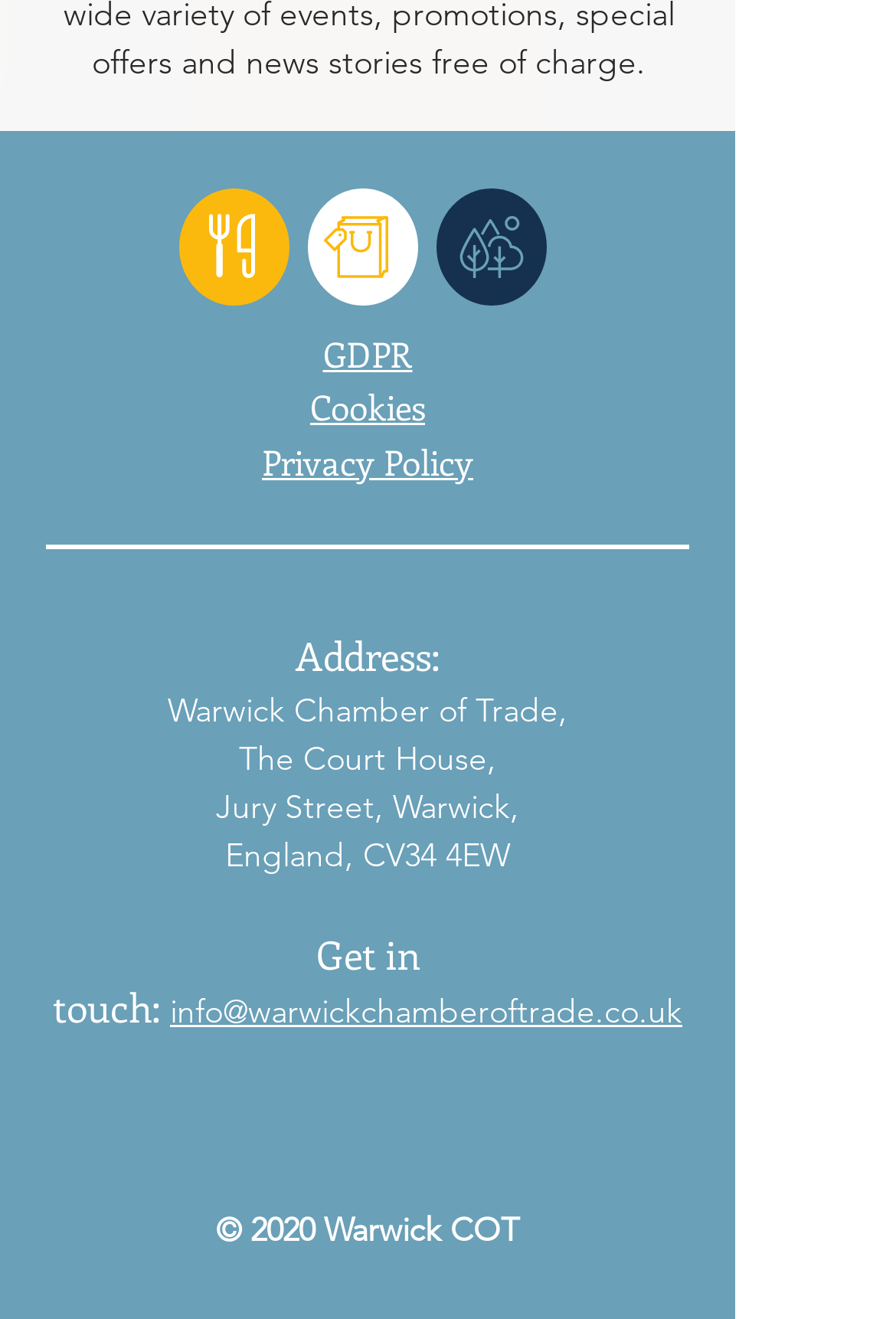Identify the bounding box coordinates of the region I need to click to complete this instruction: "Send an email to info@warwickchamberoftrade.co.uk".

[0.19, 0.751, 0.762, 0.783]